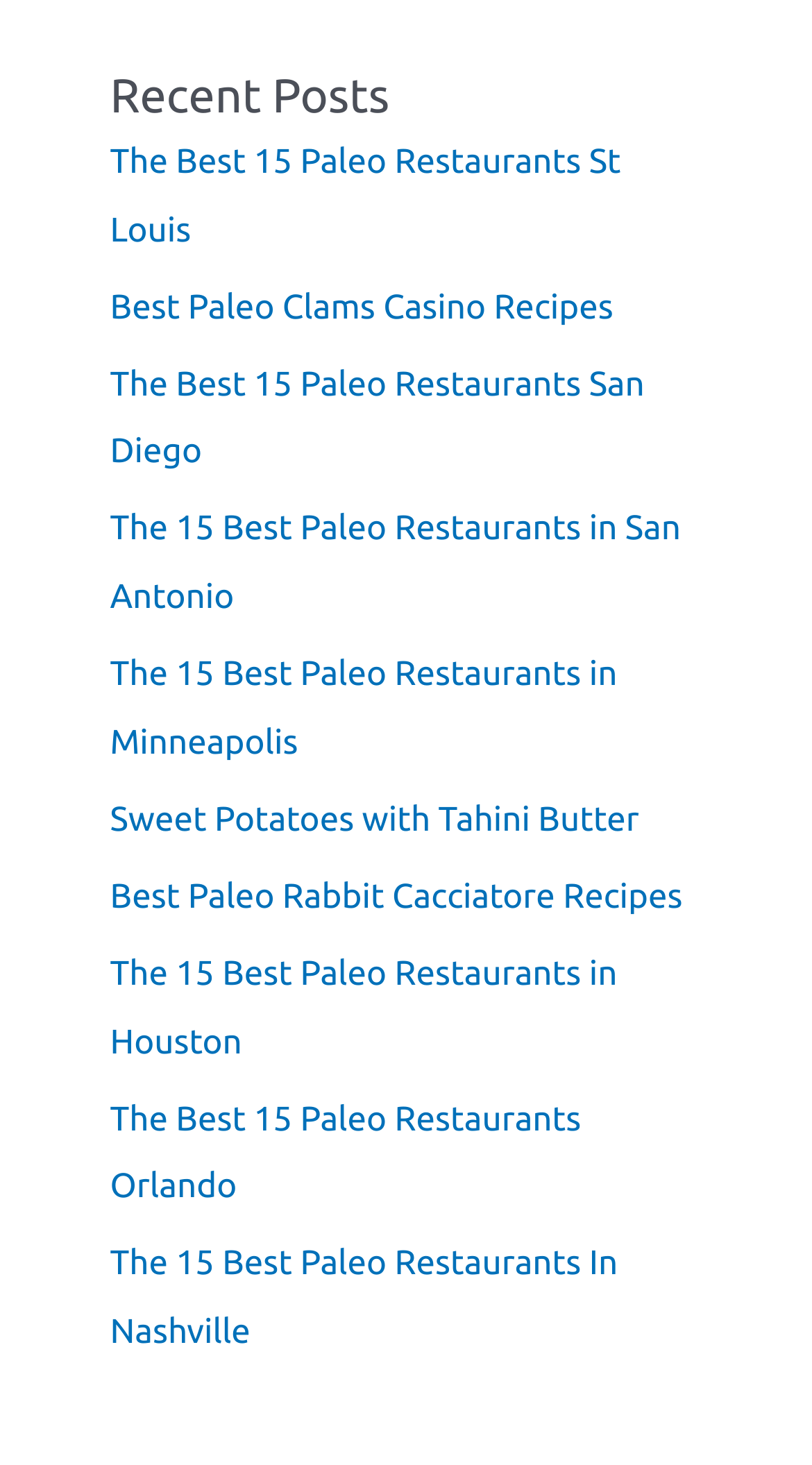Please determine the bounding box coordinates for the element that should be clicked to follow these instructions: "read about The Best 15 Paleo Restaurants St Louis".

[0.135, 0.098, 0.765, 0.17]